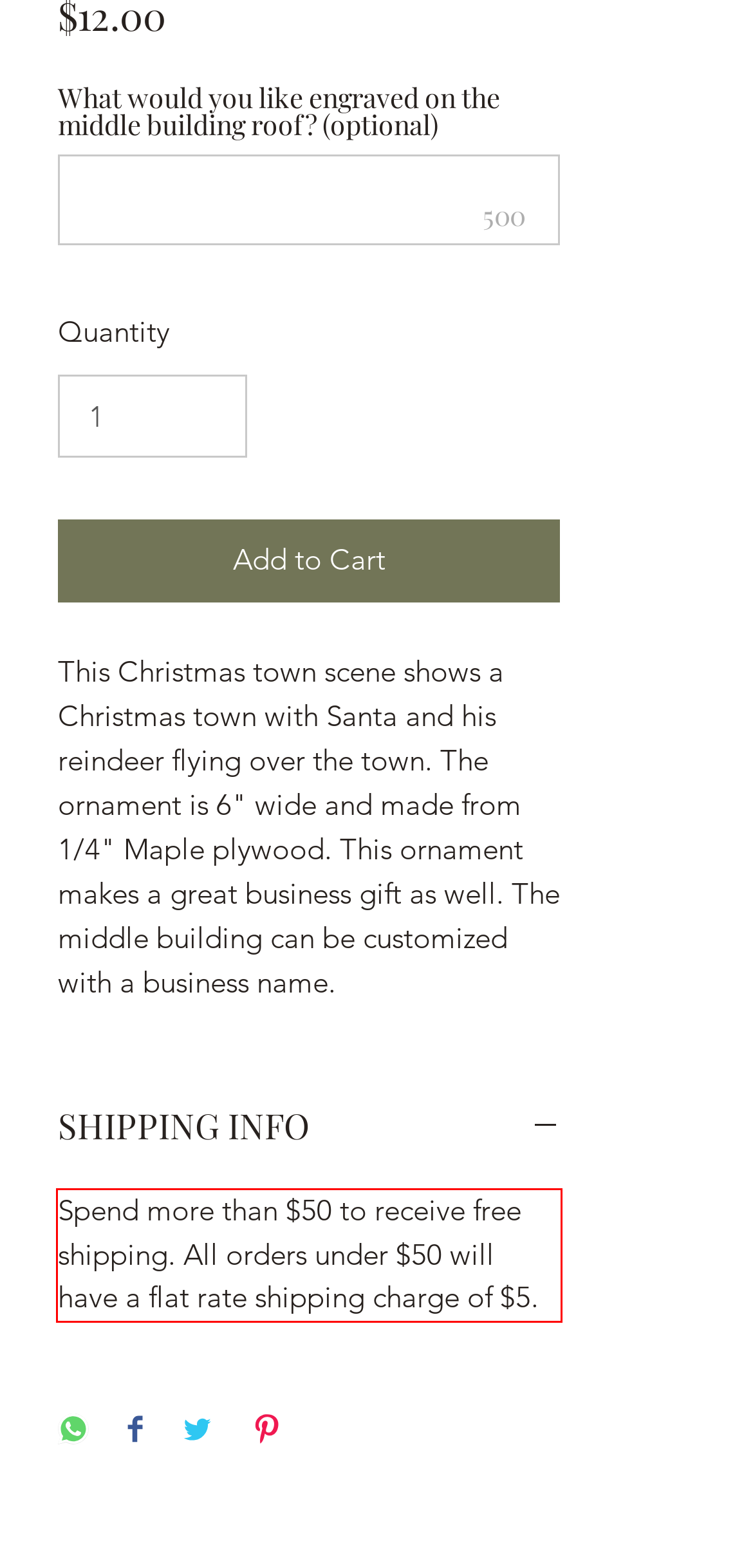Please analyze the screenshot of a webpage and extract the text content within the red bounding box using OCR.

Spend more than $50 to receive free shipping. All orders under $50 will have a flat rate shipping charge of $5.